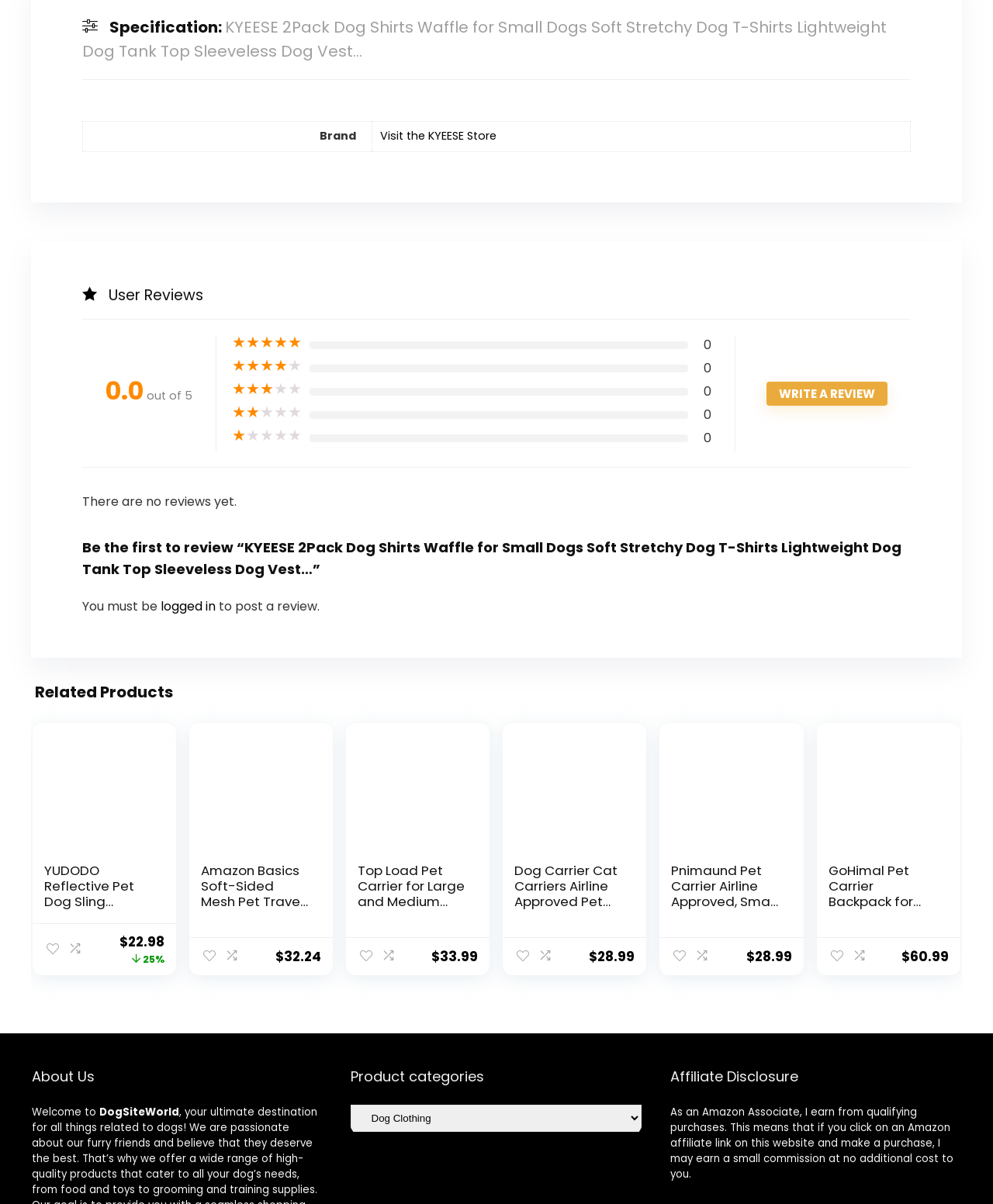What is the rating of the KYEESE 2Pack Dog Shirts Waffle for Small Dogs?
Based on the screenshot, answer the question with a single word or phrase.

0.0 out of 5